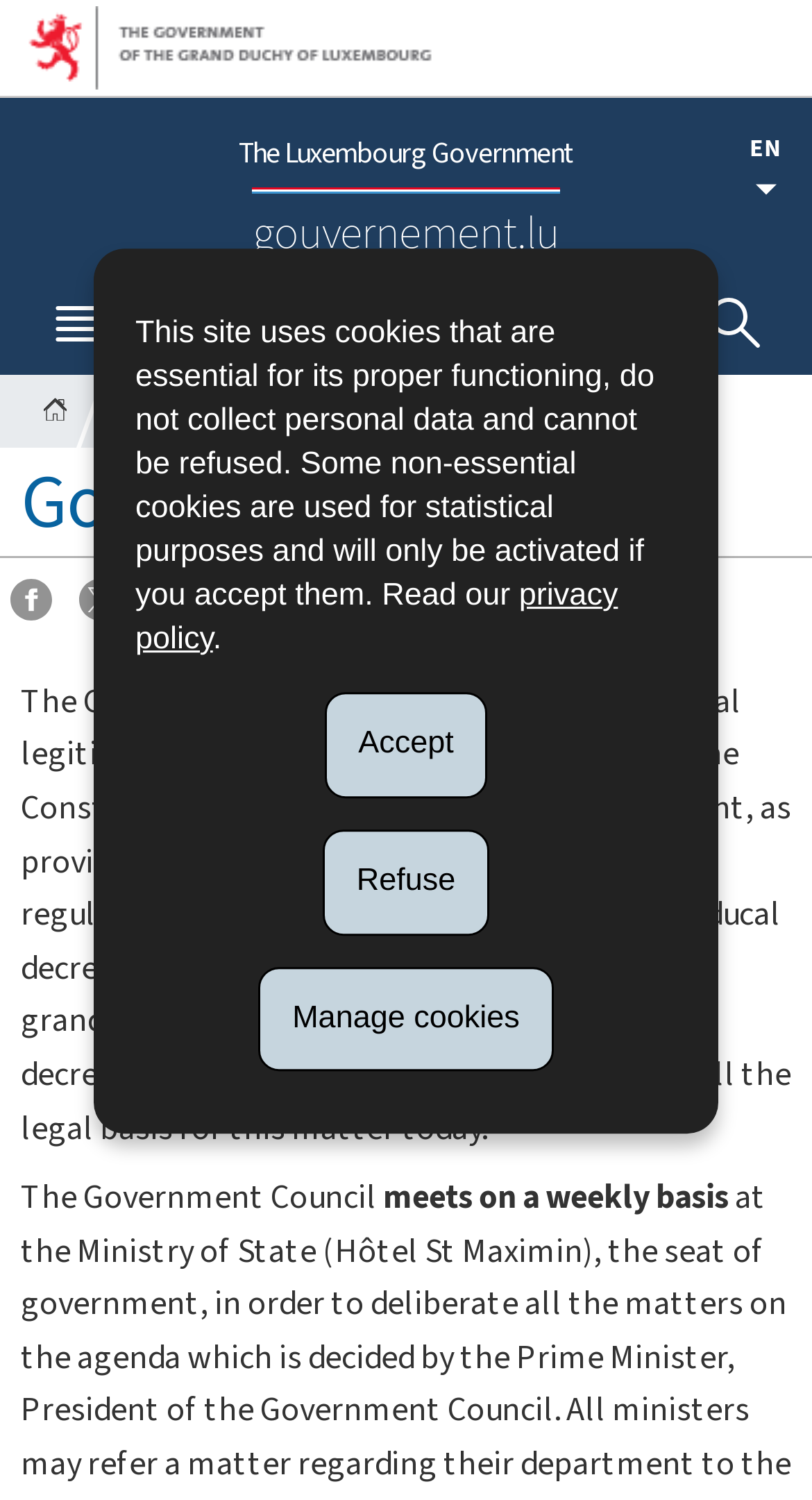Please identify the bounding box coordinates of the region to click in order to complete the task: "Search on the website". The coordinates must be four float numbers between 0 and 1, specified as [left, top, right, bottom].

[0.836, 0.185, 0.974, 0.25]